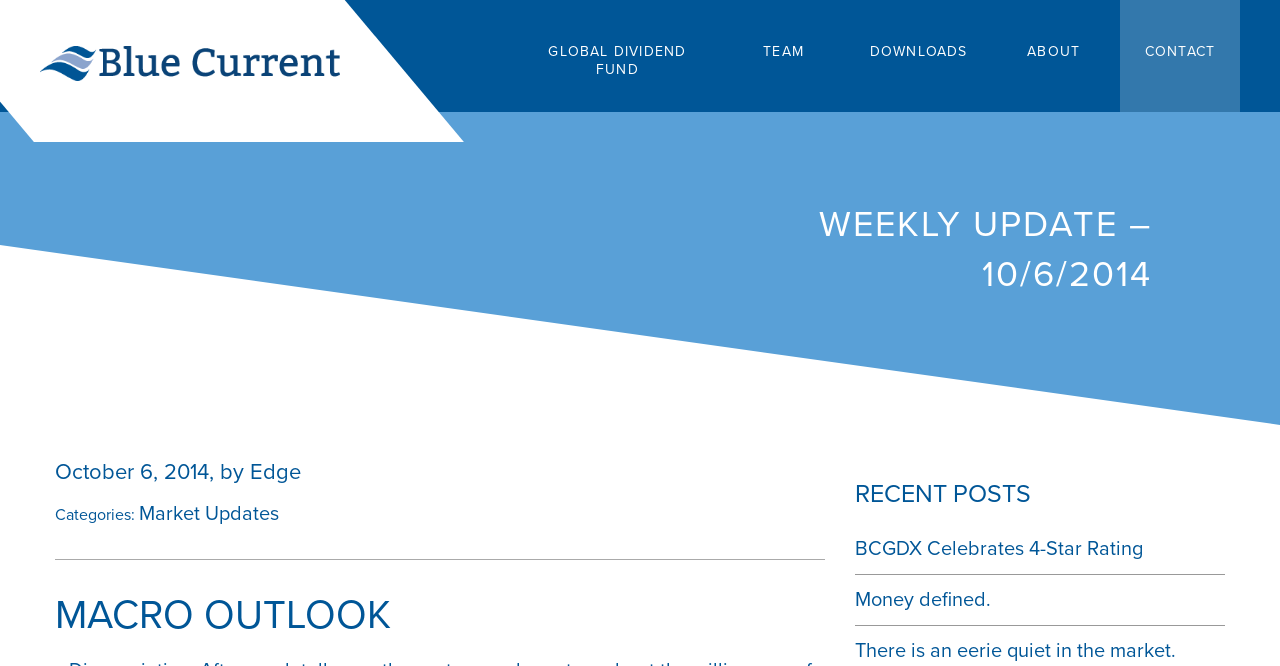Present a detailed account of what is displayed on the webpage.

The webpage appears to be a blog or news article page, with a focus on market updates and economic news. At the top, there is a navigation menu with six links: "GLOBAL DIVIDEND FUND", "TEAM", "DOWNLOADS", "ABOUT", and "CONTACT". These links are positioned horizontally across the top of the page, with "GLOBAL DIVIDEND FUND" on the left and "CONTACT" on the right.

Below the navigation menu, there is a title "WEEKLY UPDATE – 10/6/2014" in a larger font size. Underneath the title, there is a subtitle "October 6, 2014, by Edge" followed by a category label "Categories: Market Updates". The category label has a link to "Market Updates" on the right side.

The main content of the page is divided into three sections. The first section is titled "MACRO OUTLOOK" and appears to be a header or title without any accompanying text. The second section is titled "RECENT POSTS" and lists three article links: "BCGDX Celebrates 4-Star Rating", "Money defined.", and "There is an eerie quiet in the market.". These links are stacked vertically below the "RECENT POSTS" title.

There are no images on the page, and the overall layout is dominated by text-based content. The European Central Bank (ECB) is mentioned in the meta description, but it is not explicitly mentioned on the page. However, the content of the page appears to be related to economic news and market updates, which may be relevant to the ECB.